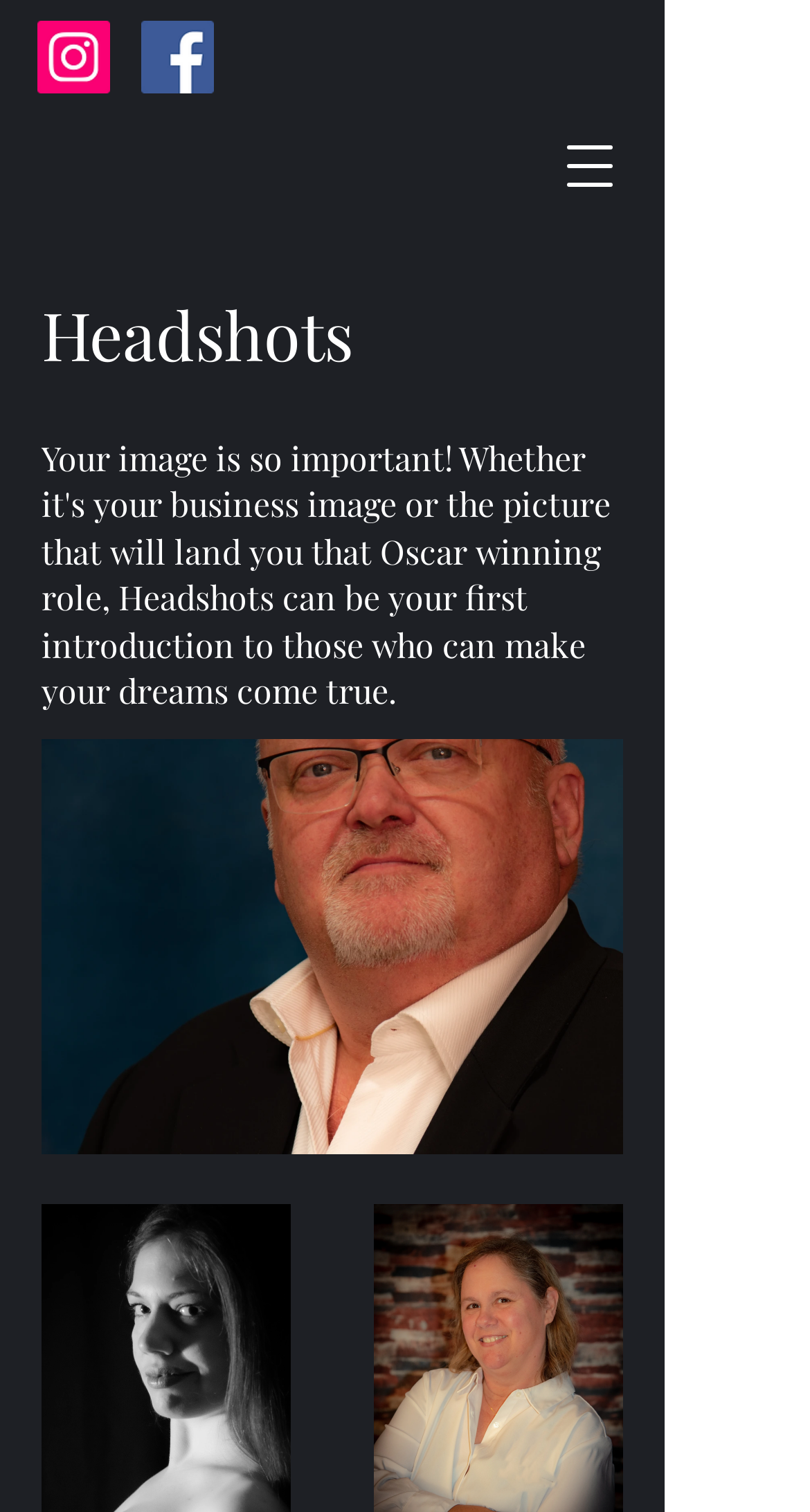Is there a navigation menu on the page?
Please describe in detail the information shown in the image to answer the question.

There is a navigation menu on the page, which can be opened by clicking the button 'Open navigation menu', as indicated by the hasPopup property of the button.